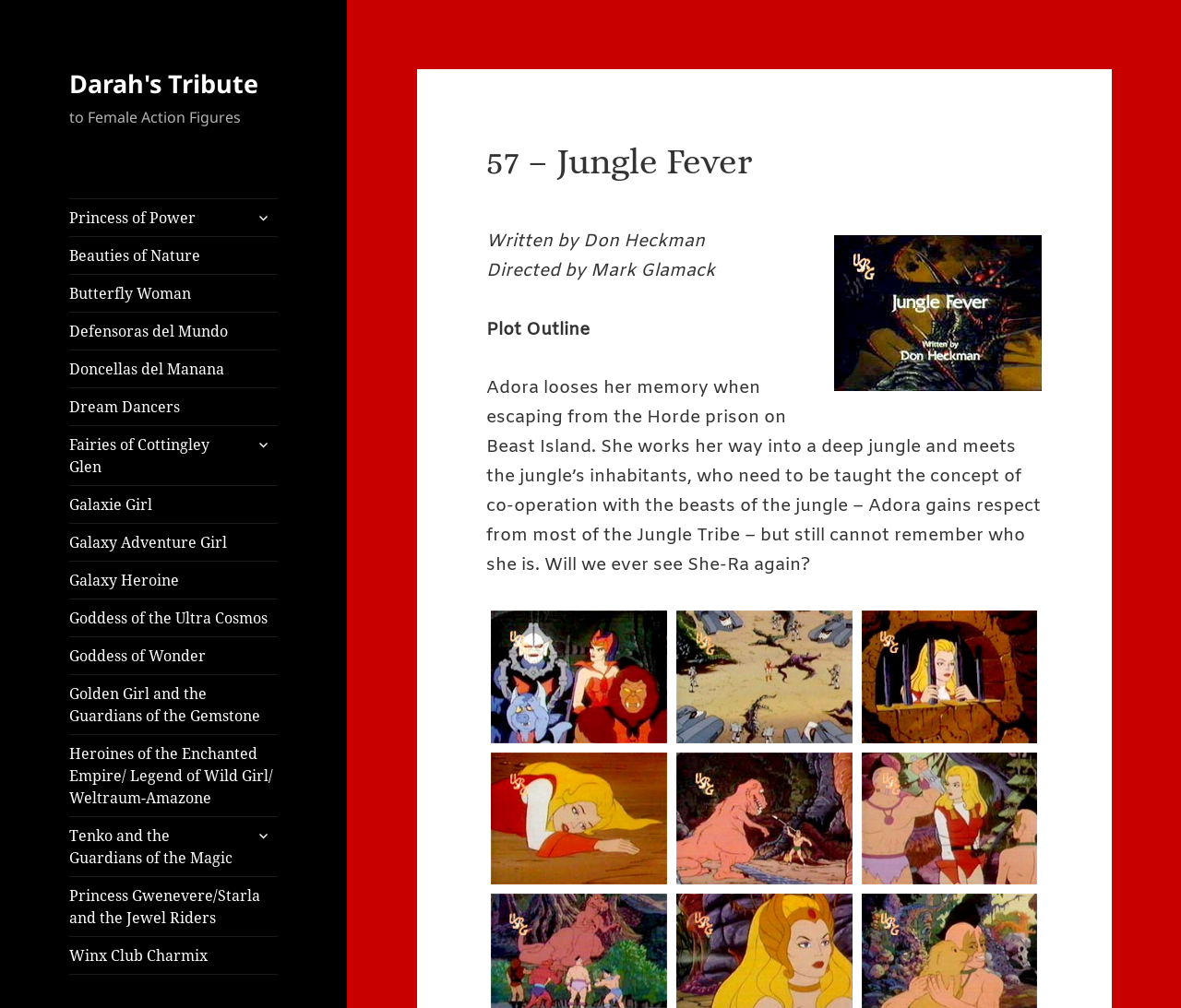Give an extensive and precise description of the webpage.

This webpage is dedicated to "Darah's Tribute" and features a collection of links and images related to female action figures. At the top, there is a title "57 - Jungle Fever - Darah's Tribute" followed by a series of links to different categories, including "Princess of Power", "Beauties of Nature", and "Galaxie Girl", among others. These links are arranged vertically, with two expandable menus in between.

Below the title, there is a header section with the title "57 – Jungle Fever" in a larger font. Underneath, there are three lines of text: "Written by Don Heckman", "Directed by Mark Glamack", and "Plot Outline". The plot outline describes the story of Adora, who loses her memory and works her way into a deep jungle, meeting the jungle's inhabitants and learning about cooperation.

To the right of the plot outline, there are six images, arranged in two rows of three. Each image is a link, labeled as "ep5701" to "ep5706". These images are likely screenshots or promotional images from the story.

Overall, the webpage appears to be a tribute to female action figures, with a focus on the story of Adora and the jungle. The layout is organized, with clear headings and sections, making it easy to navigate.